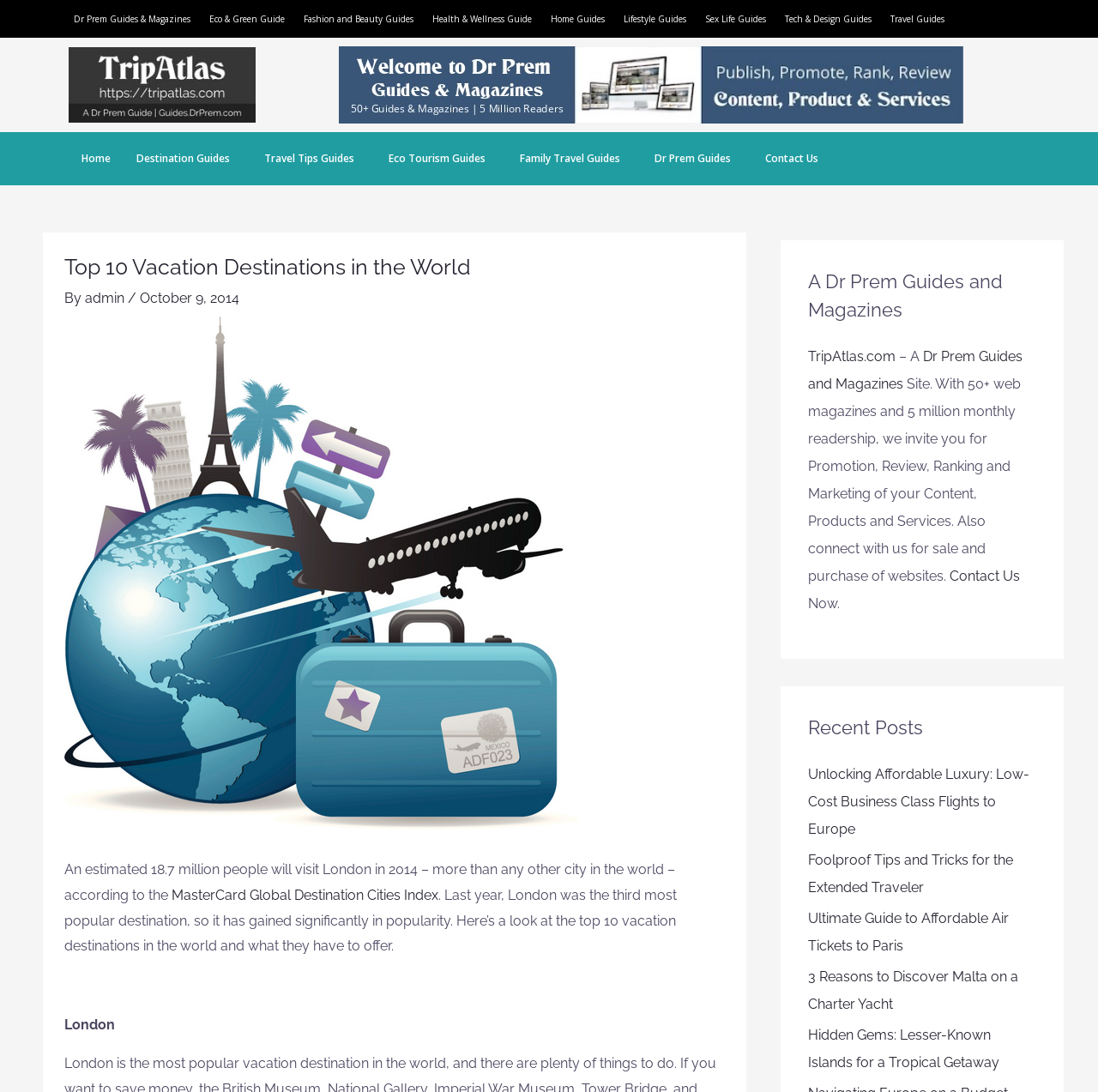Determine the bounding box coordinates for the UI element with the following description: "Home Guides". The coordinates should be four float numbers between 0 and 1, represented as [left, top, right, bottom].

[0.497, 0.008, 0.563, 0.027]